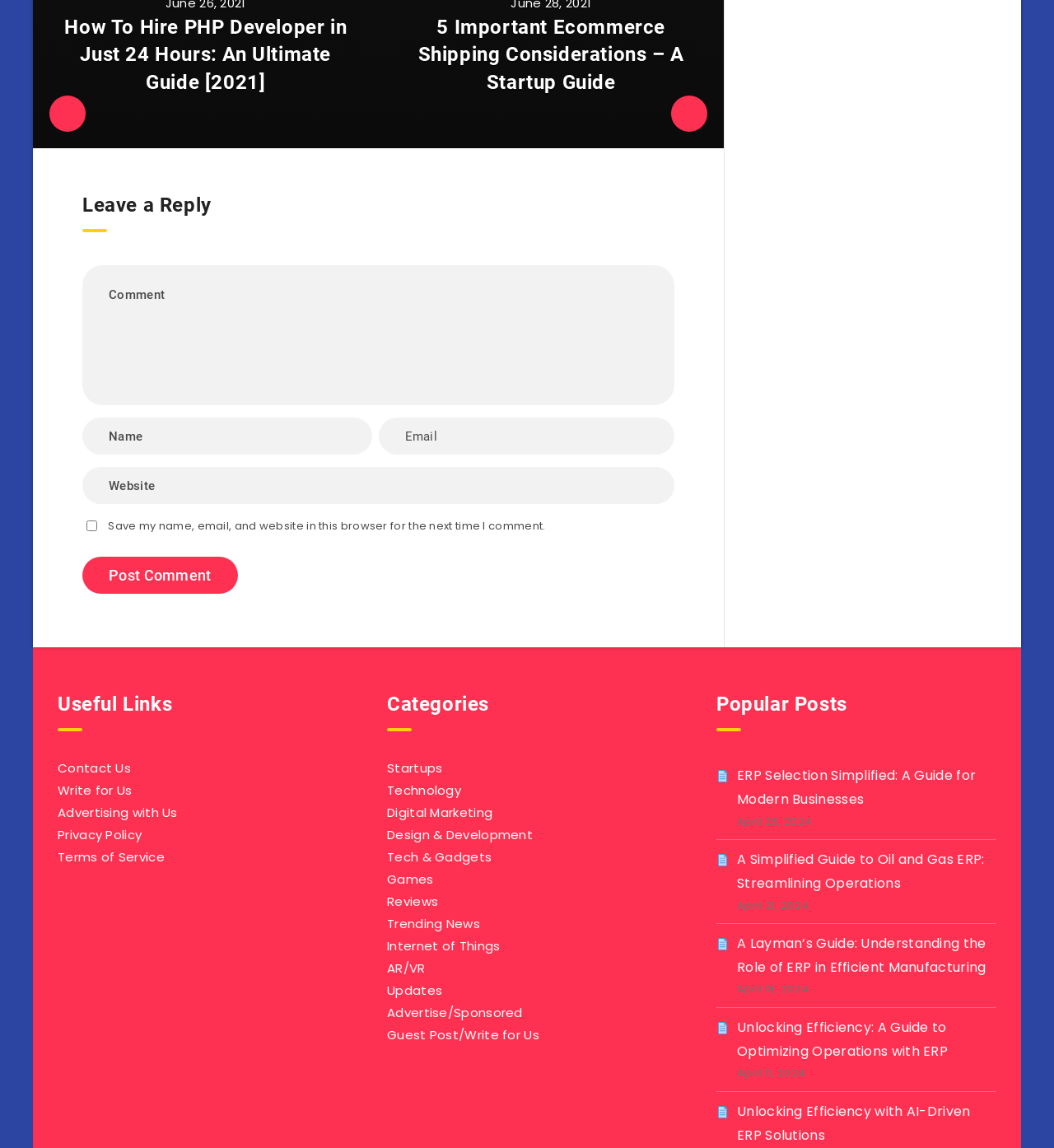Please indicate the bounding box coordinates of the element's region to be clicked to achieve the instruction: "Read the 'ERP Selection Simplified: A Guide for Modern Businesses' article". Provide the coordinates as four float numbers between 0 and 1, i.e., [left, top, right, bottom].

[0.699, 0.667, 0.926, 0.706]